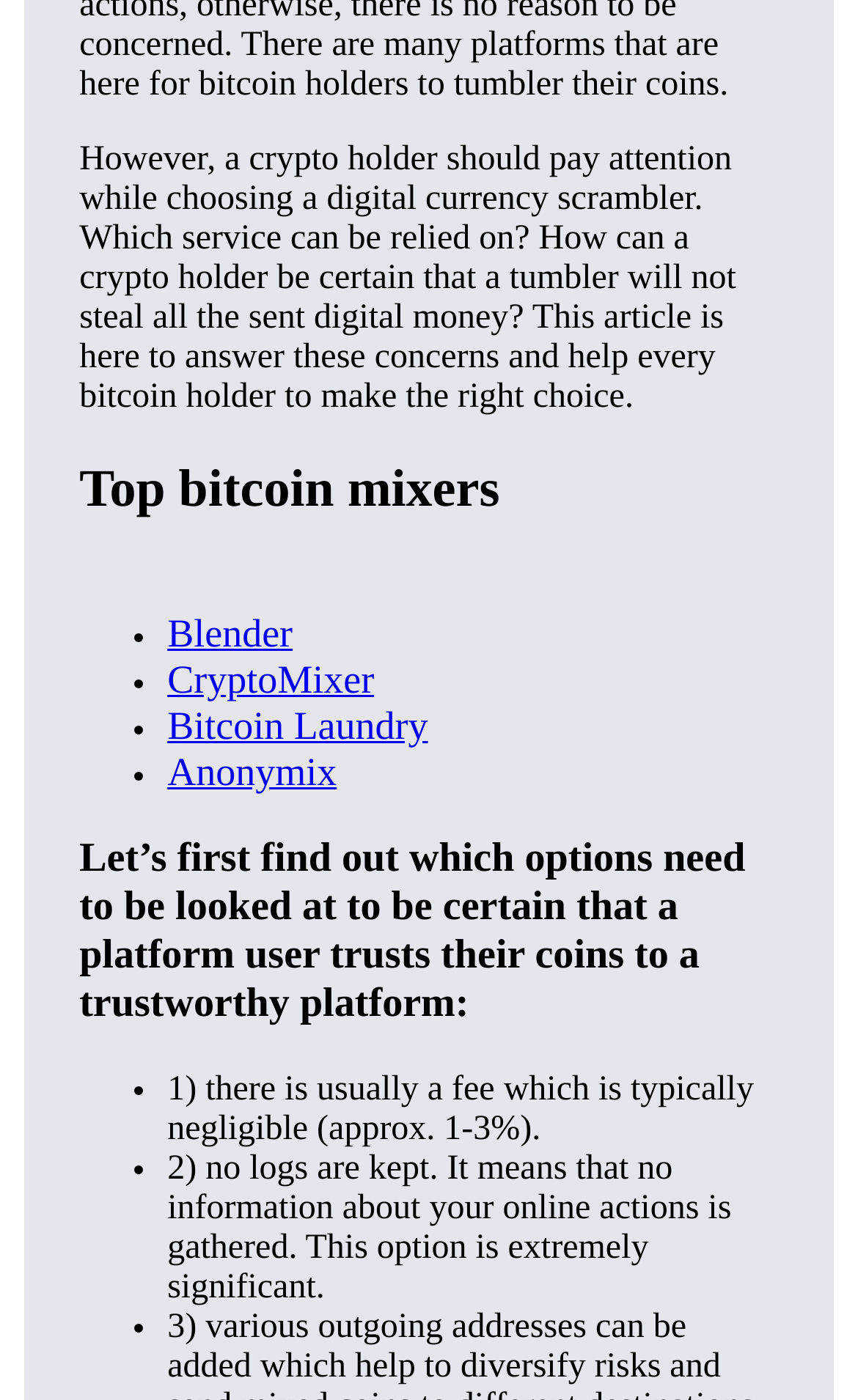Locate the bounding box of the user interface element based on this description: "aria-label="Facebook Clean Grey"".

None